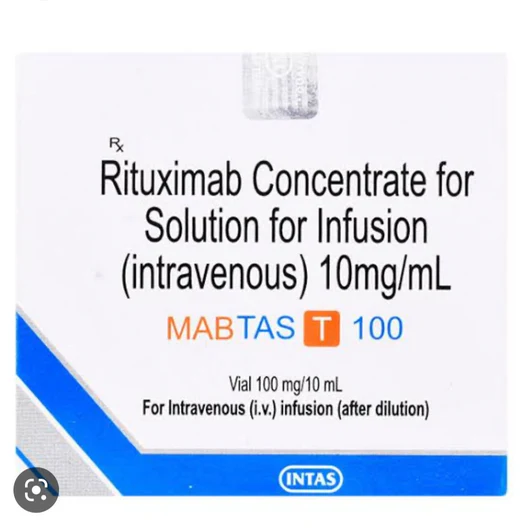Generate an in-depth description of the image you see.

The image depicts the packaging of "MABTAS T 100" injection, which contains Rituximab, a medication commonly used for intravenous infusion. The label highlights that it is a concentrate for solution for infusion, specifically formulated at a concentration of 10 mg/mL. It also indicates that each vial contains 100 mg in 10 mL and is intended for intravenous use after dilution. The packaging is branded by INTAS, showcasing a prominent blue stripe along the bottom with essential medicinal information clearly stated for healthcare providers and patients. This product is often associated with treatments for conditions like non-Hodgkin lymphoma and rheumatoid arthritis.